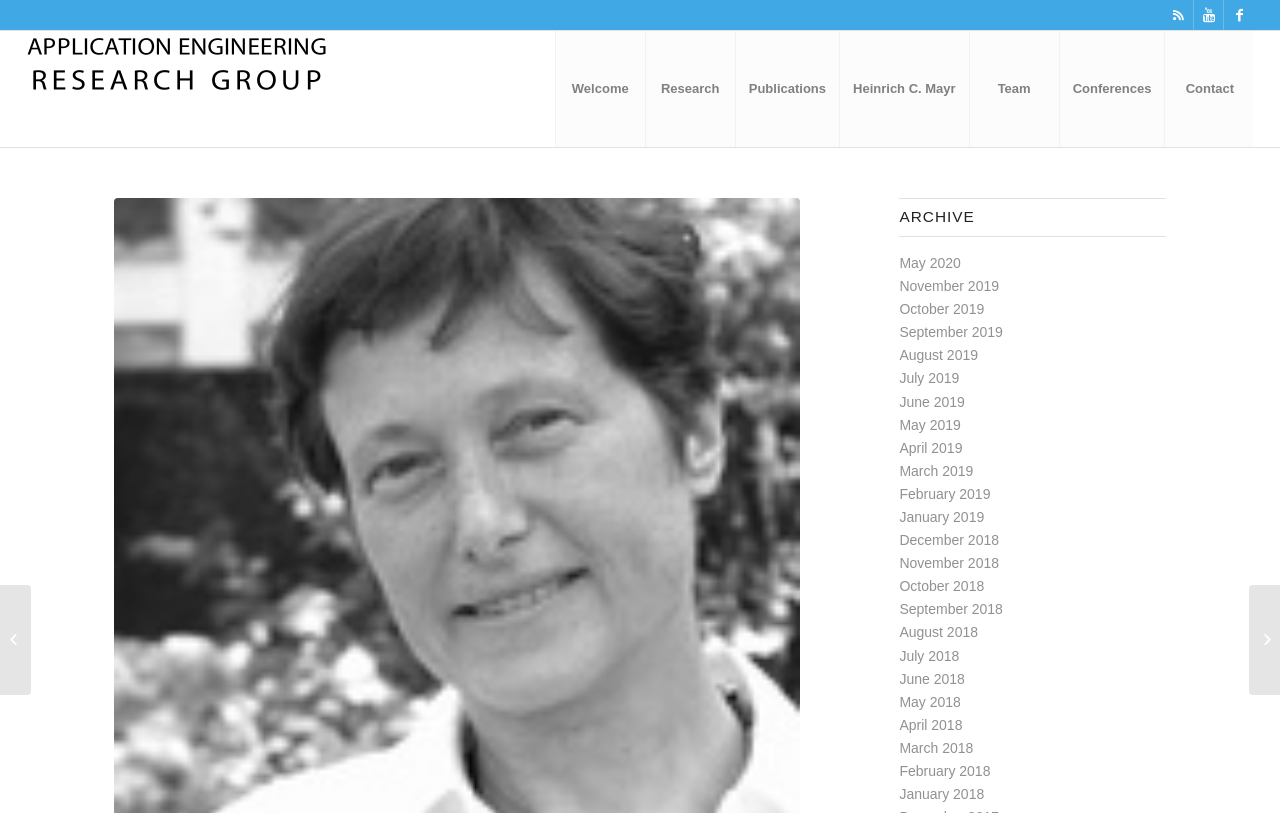Identify the bounding box coordinates for the UI element described as follows: "Research". Ensure the coordinates are four float numbers between 0 and 1, formatted as [left, top, right, bottom].

[0.504, 0.038, 0.574, 0.181]